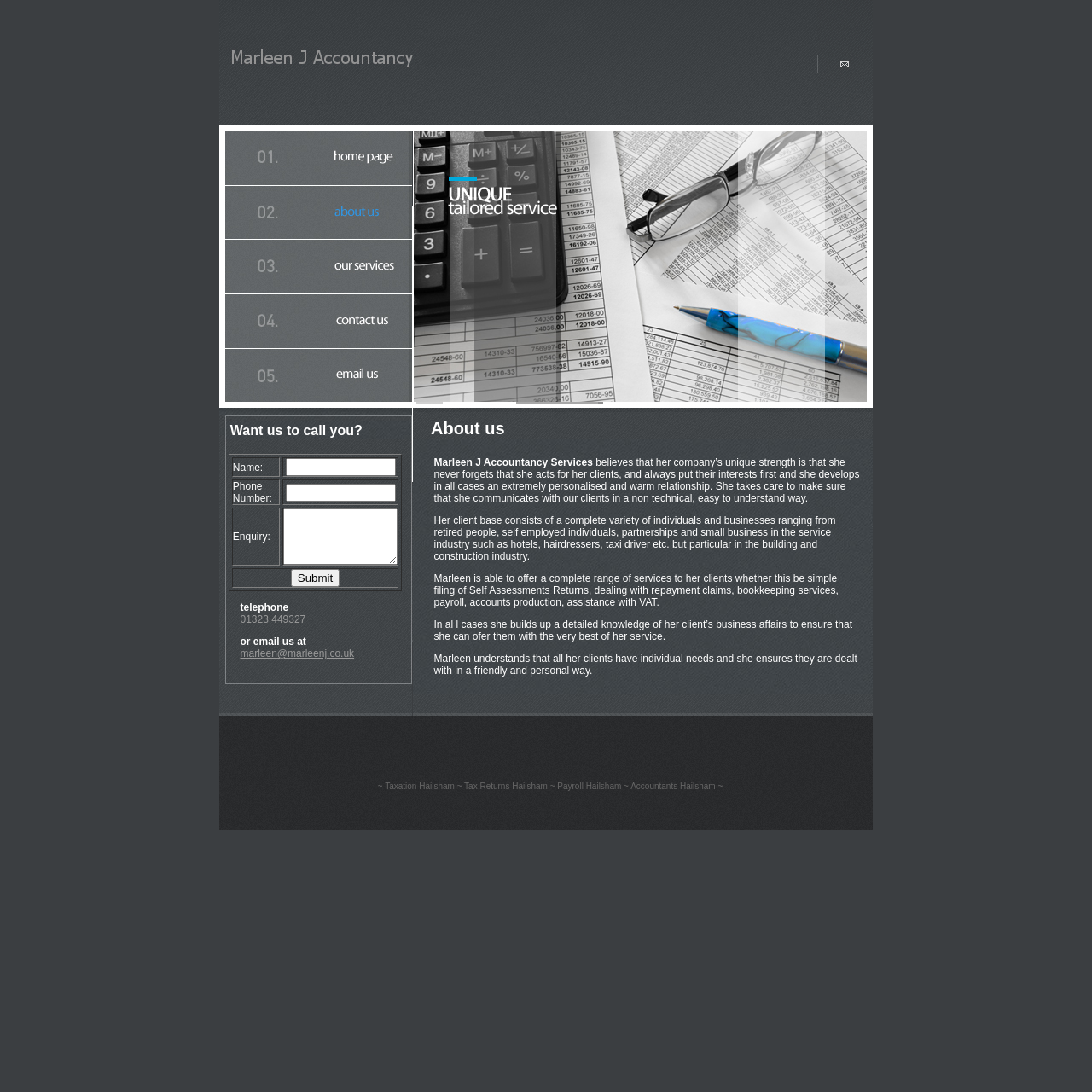Offer a thorough description of the webpage.

This webpage is for Marleen J Accountancy Services, based in Hailsham, Sussex. The page has a layout table with multiple rows and columns, containing various UI elements.

At the top, there are two images side by side, taking up about 60% of the page width. Below them, there is a row with three cells, containing an "Email Us" link with an accompanying image, and two empty cells.

The next row has a cell with a "Home Page" link and its corresponding image, followed by two empty cells. This pattern of rows with links and images, separated by empty cells, continues throughout the page.

The links include "About Us", "Our Services", "How to Contact Us", and "Email Us Now". Each link has an accompanying image.

Below these links, there is a section with a heading "About us" and a paragraph of text. This is followed by another heading "Want us to call you?" and a paragraph with contact information, including a phone number and email address.

The page also features a form with input fields for name, phone number, and enquiry, along with a submit button. The form is located near the bottom of the page.

There are a total of 5 images on the page, not including the images accompanying the links. The overall layout is organized, with clear headings and concise text.